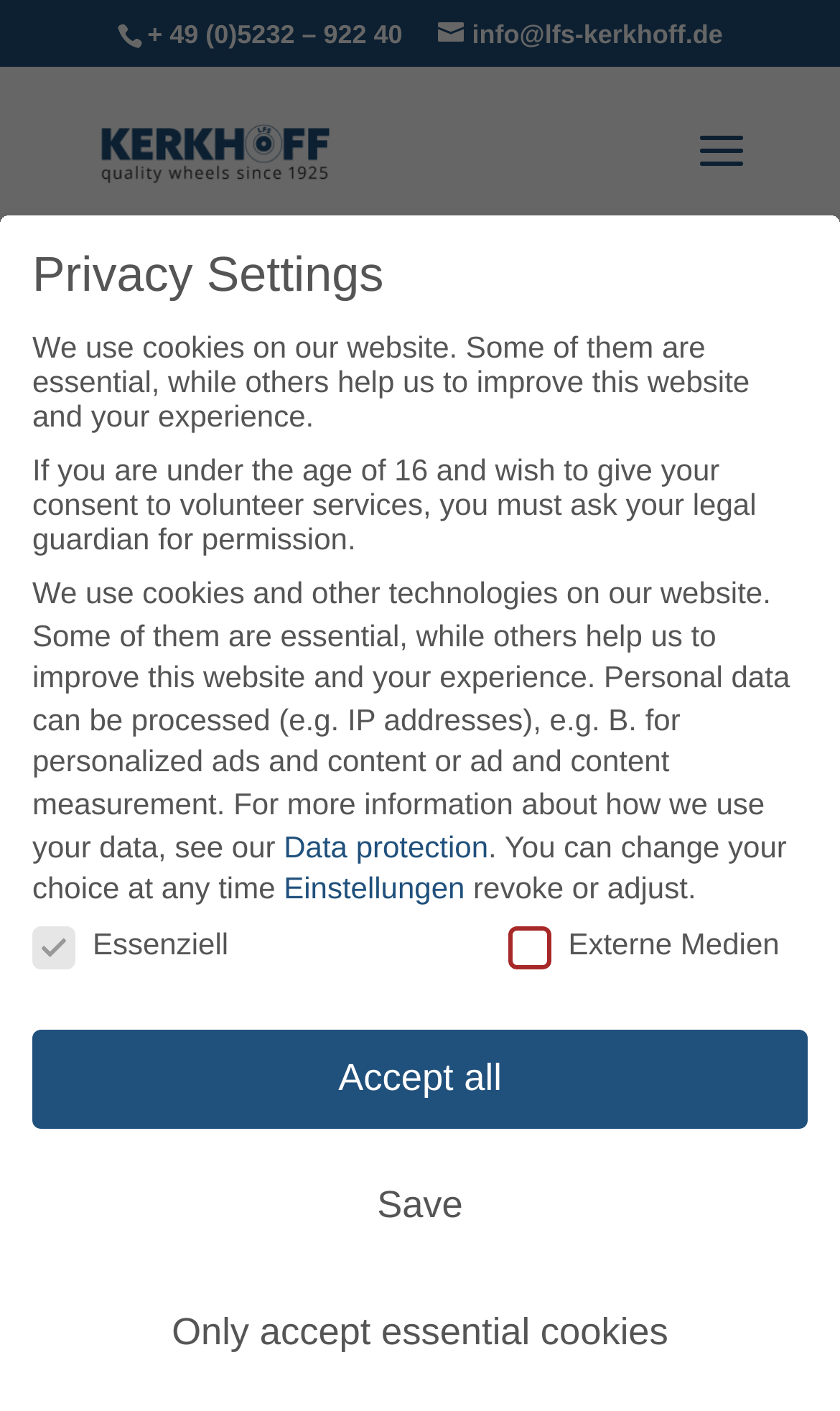Pinpoint the bounding box coordinates of the element that must be clicked to accomplish the following instruction: "Send an email to info@lfs-kerkhoff.de". The coordinates should be in the format of four float numbers between 0 and 1, i.e., [left, top, right, bottom].

[0.521, 0.014, 0.86, 0.035]